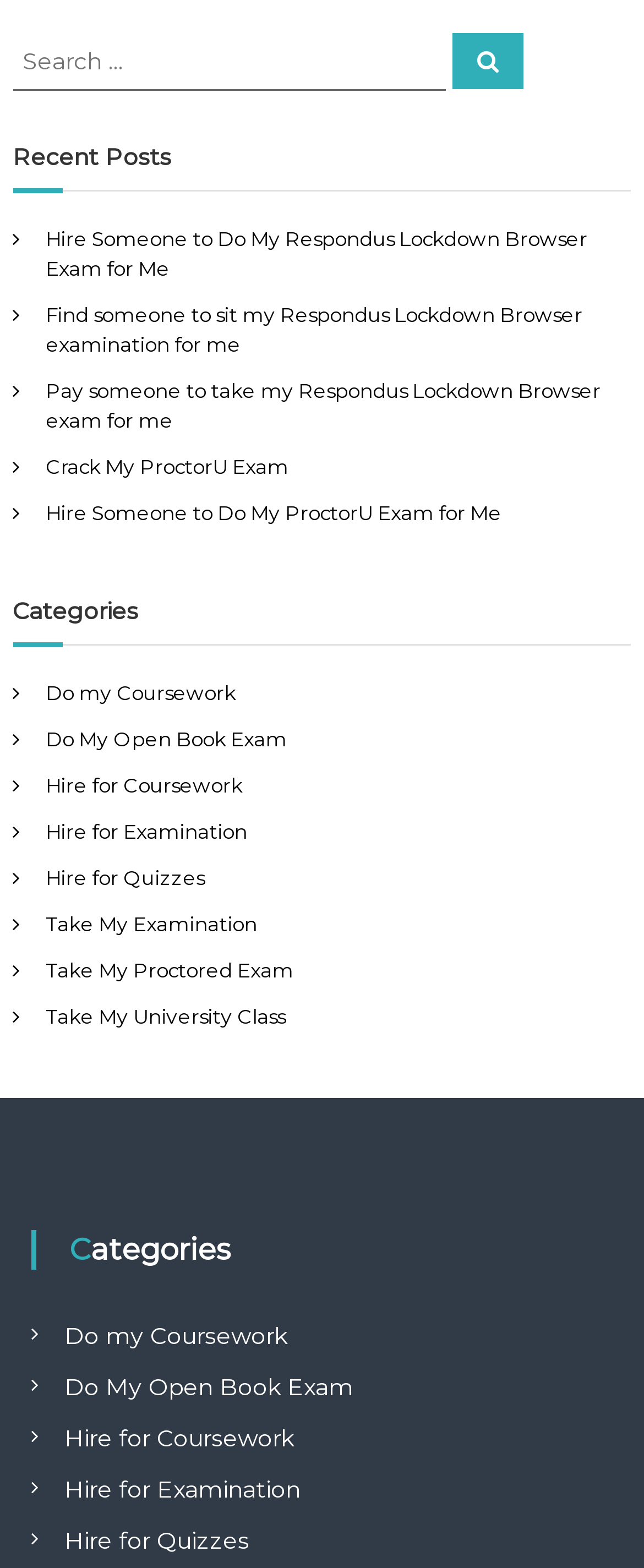What is the category of the links listed below 'Categories'?
Using the visual information, answer the question in a single word or phrase.

Academic services